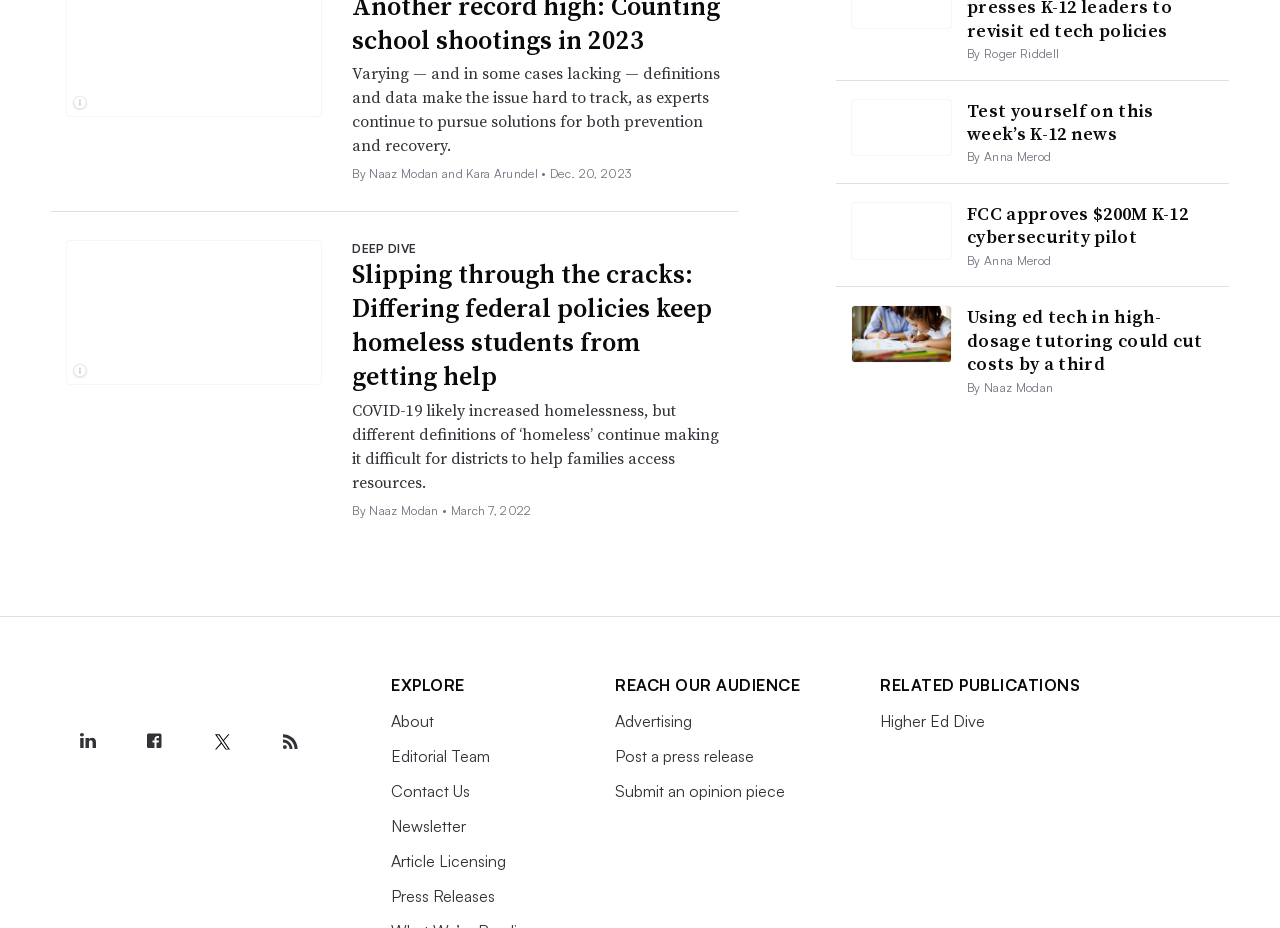Find and provide the bounding box coordinates for the UI element described with: "aria-label="Industry Dive RSS feed"".

[0.21, 0.777, 0.243, 0.822]